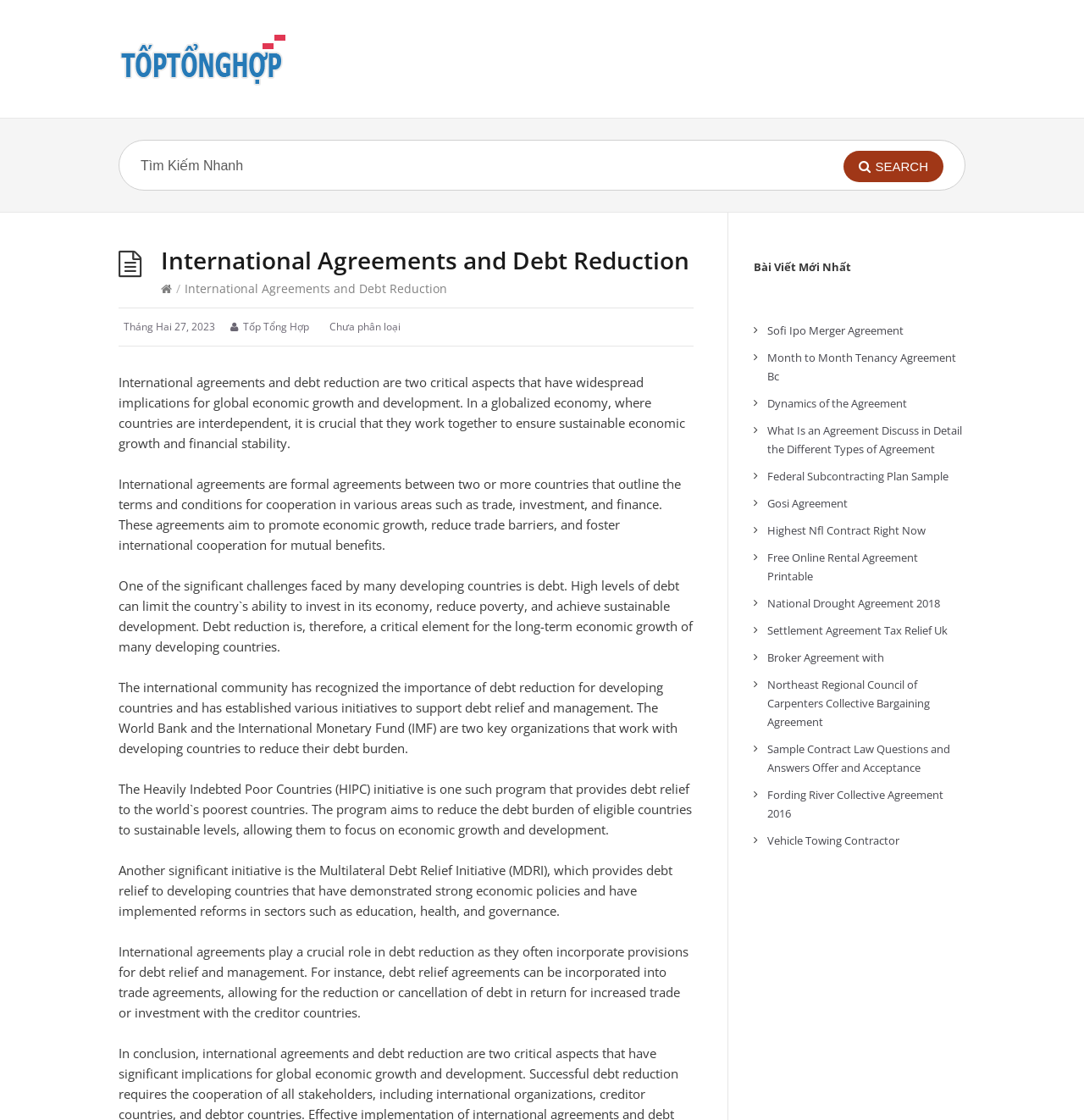Show the bounding box coordinates of the region that should be clicked to follow the instruction: "Search for something."

[0.109, 0.125, 0.891, 0.17]